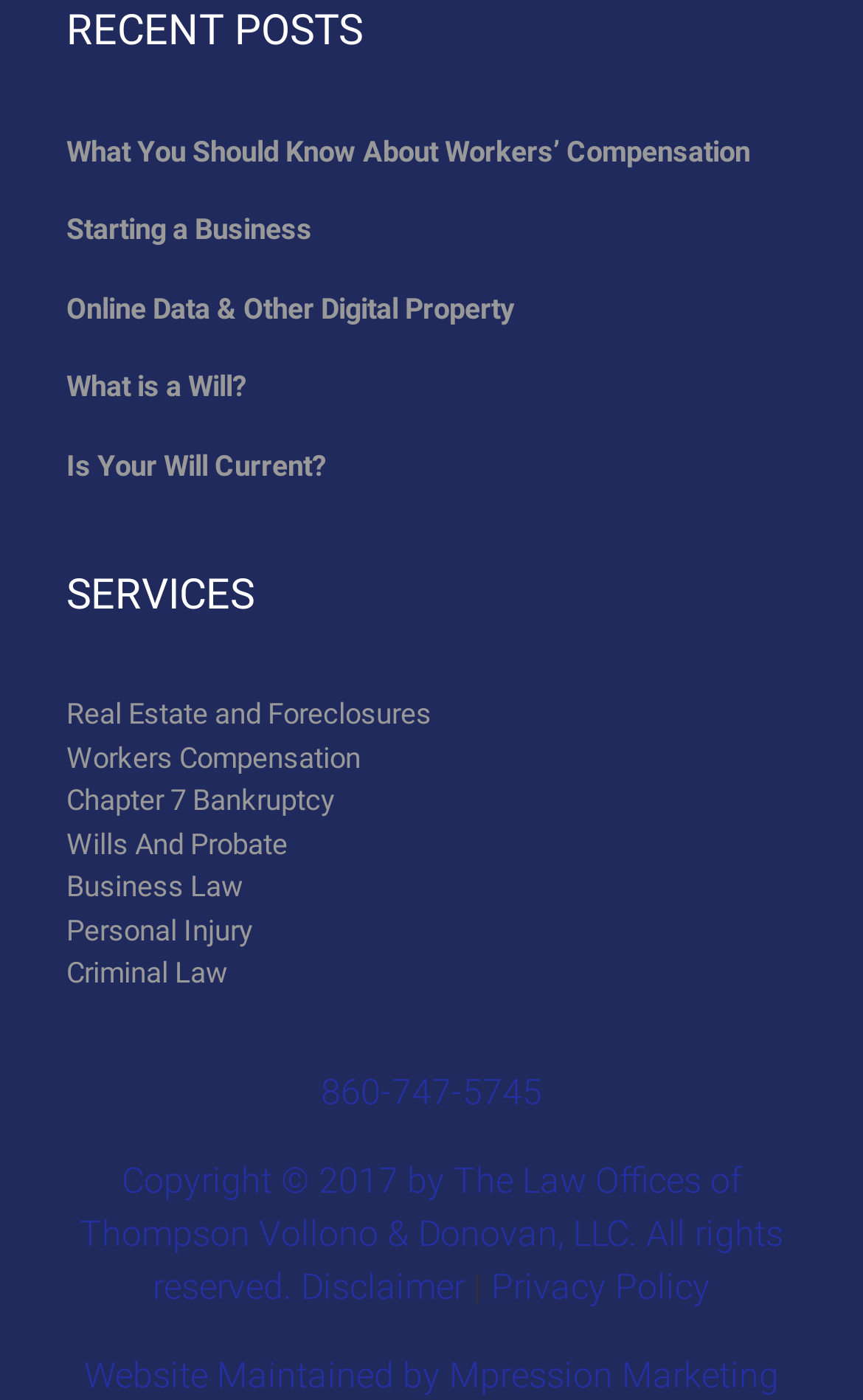Provide the bounding box coordinates of the area you need to click to execute the following instruction: "Click the SUBMIT button".

None